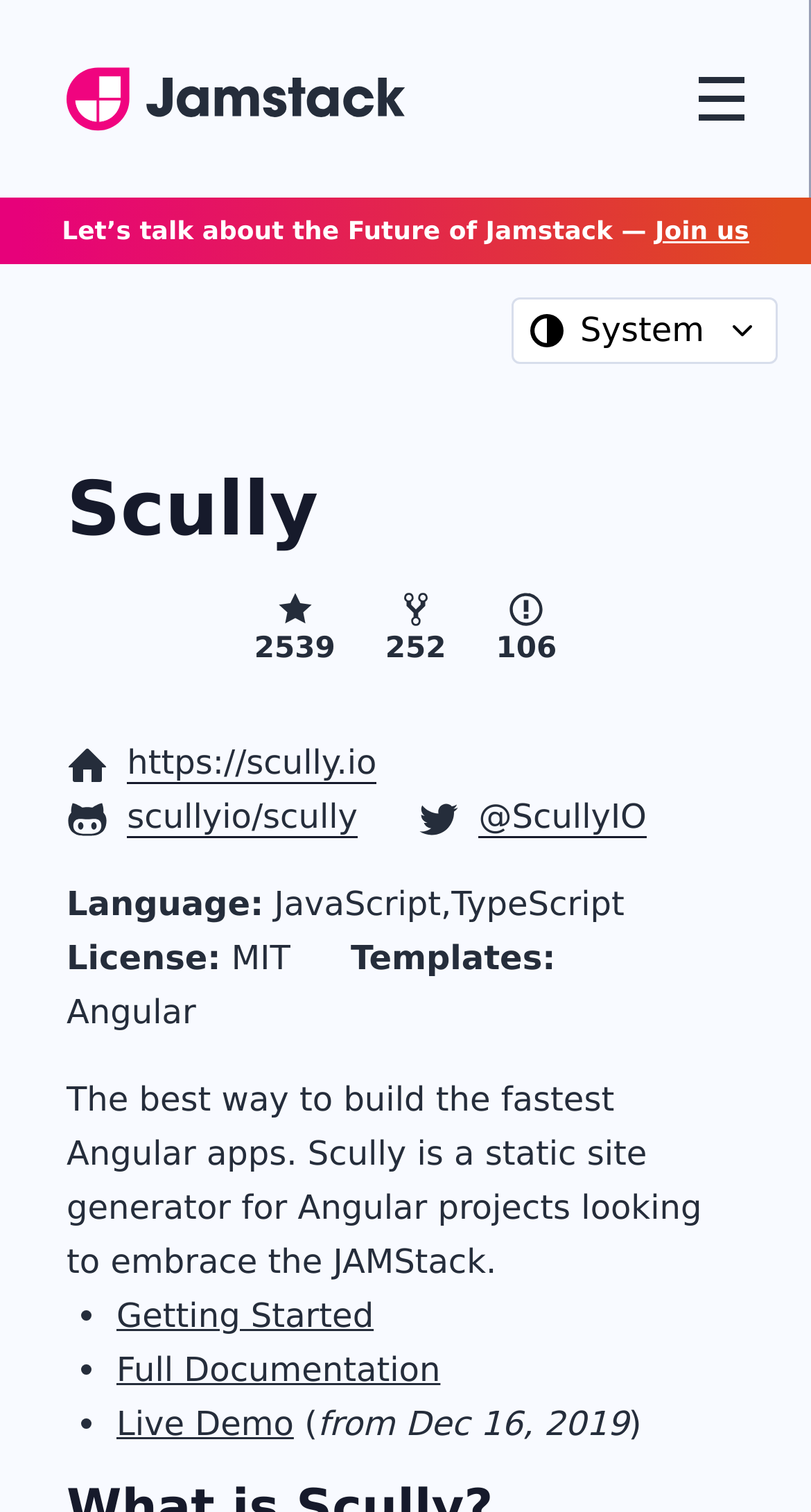Using the provided description: "https://scully.io", find the bounding box coordinates of the corresponding UI element. The output should be four float numbers between 0 and 1, in the format [left, top, right, bottom].

[0.157, 0.491, 0.464, 0.519]